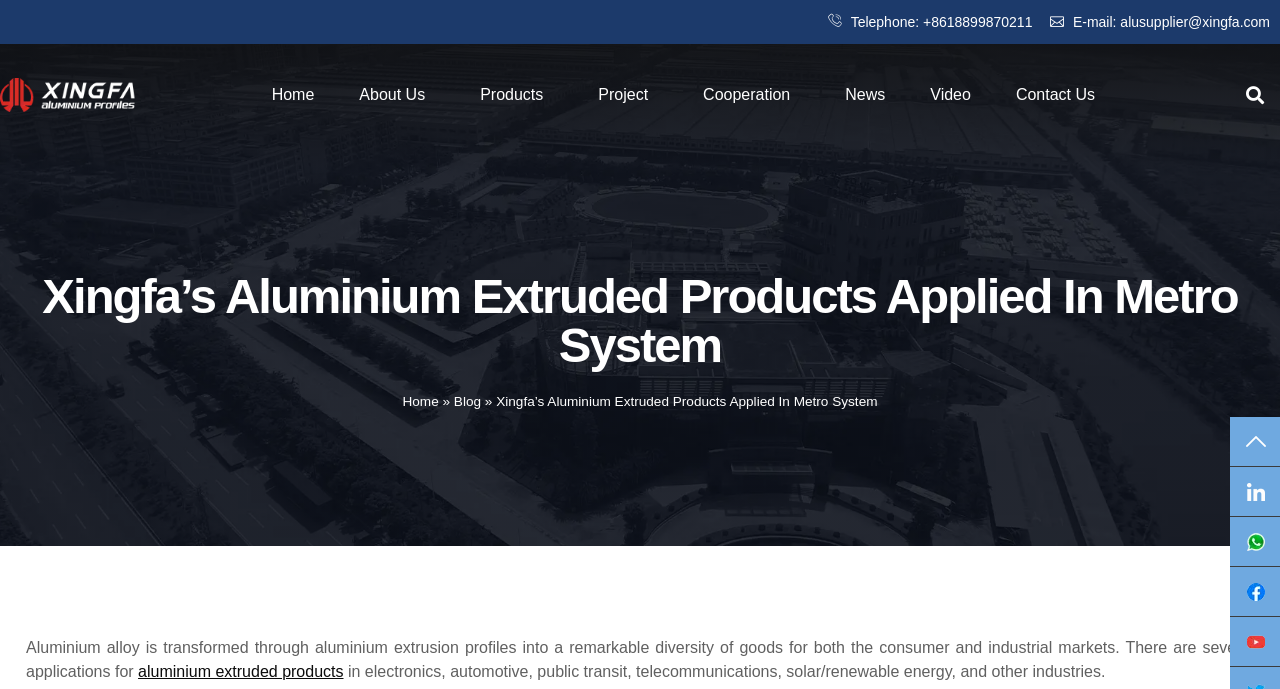Determine the bounding box coordinates of the section to be clicked to follow the instruction: "Check news". The coordinates should be given as four float numbers between 0 and 1, formatted as [left, top, right, bottom].

[0.66, 0.105, 0.692, 0.172]